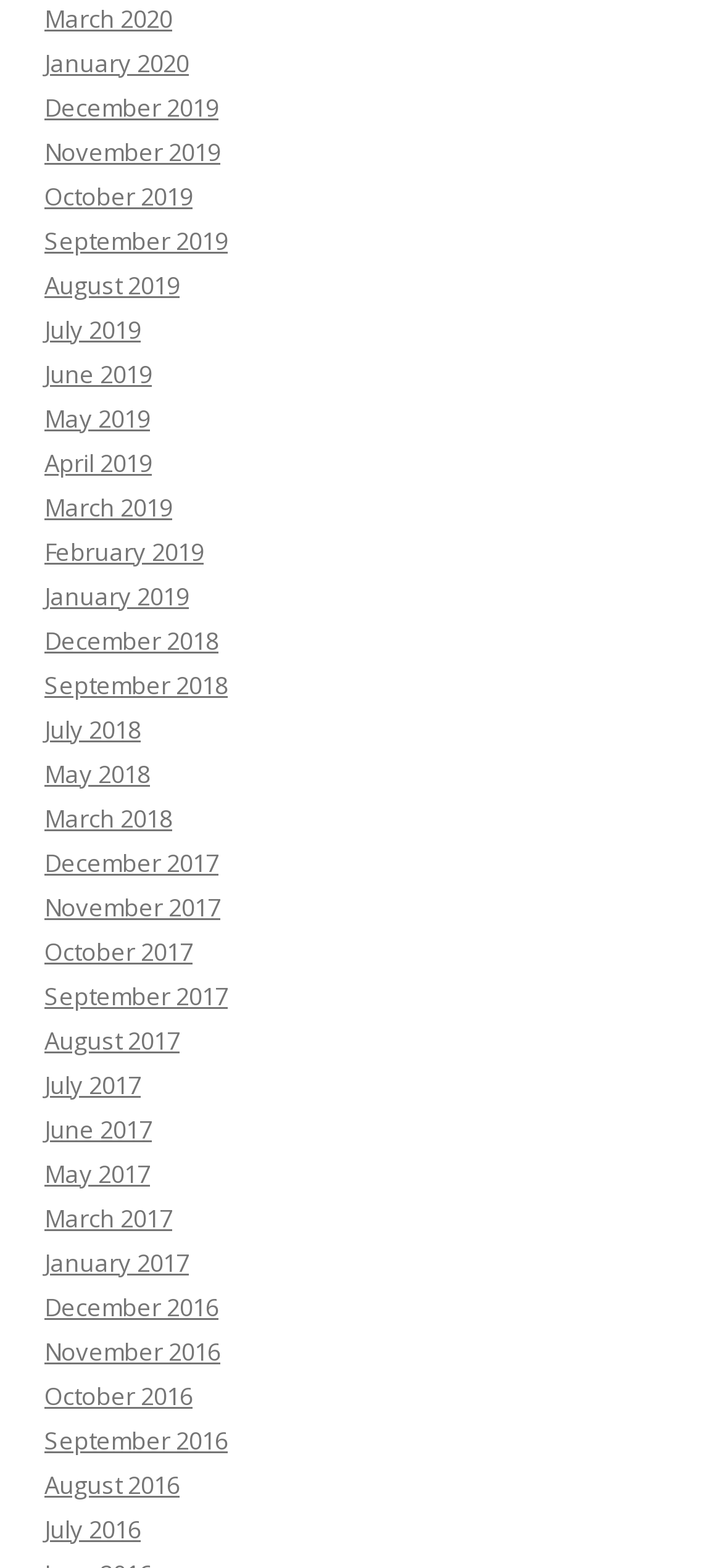Determine the bounding box coordinates of the section I need to click to execute the following instruction: "View March 2020". Provide the coordinates as four float numbers between 0 and 1, i.e., [left, top, right, bottom].

[0.062, 0.001, 0.238, 0.023]